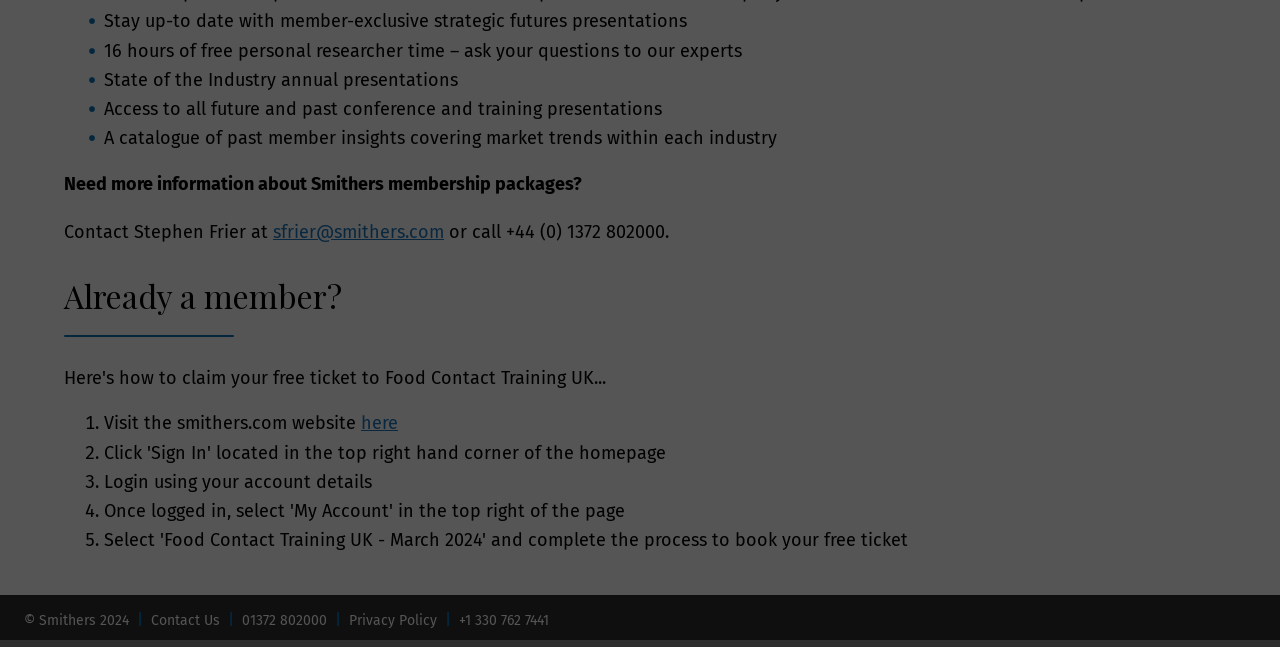From the element description: "Privacy Policy", extract the bounding box coordinates of the UI element. The coordinates should be expressed as four float numbers between 0 and 1, in the order [left, top, right, bottom].

[0.273, 0.946, 0.341, 0.973]